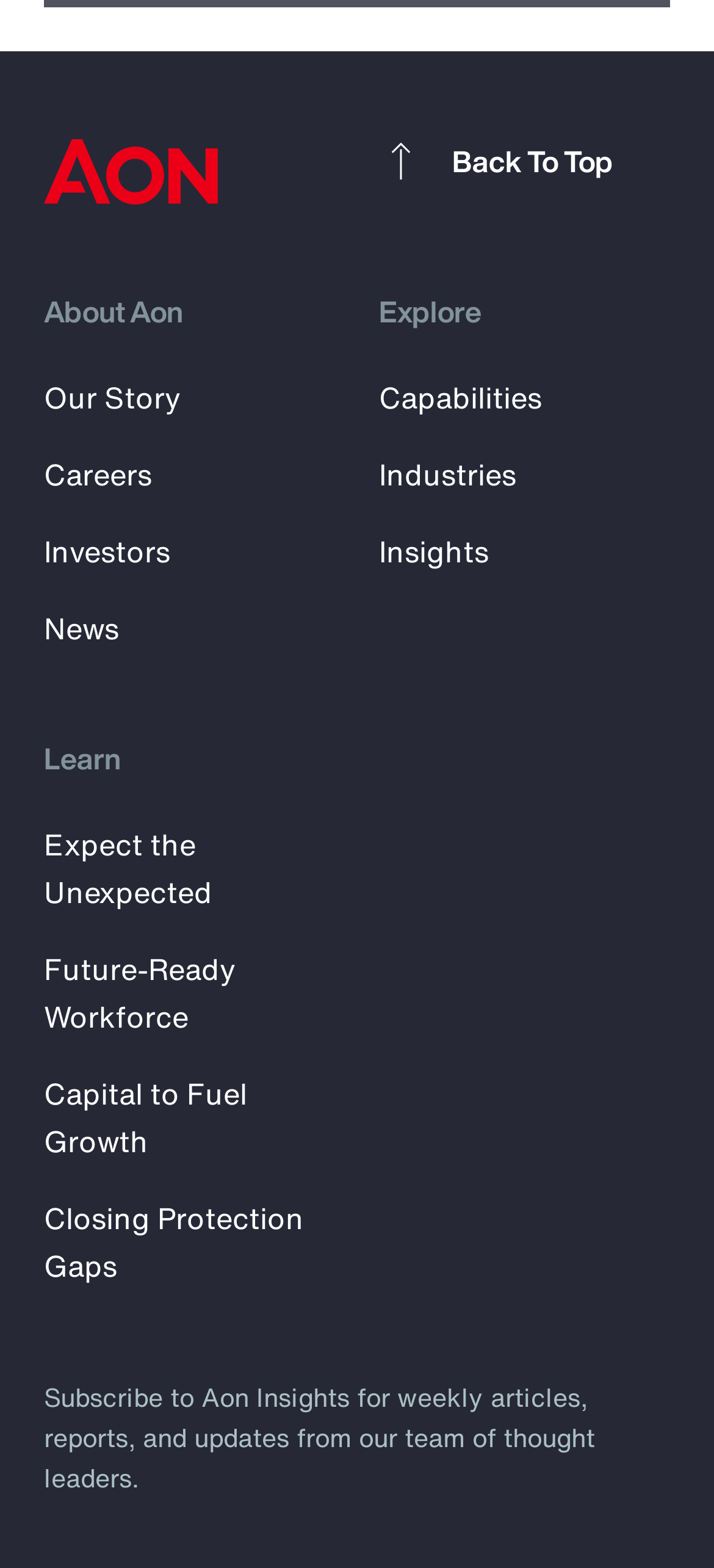Provide the bounding box coordinates of the section that needs to be clicked to accomplish the following instruction: "Subscribe to Aon Insights."

[0.062, 0.878, 0.833, 0.954]